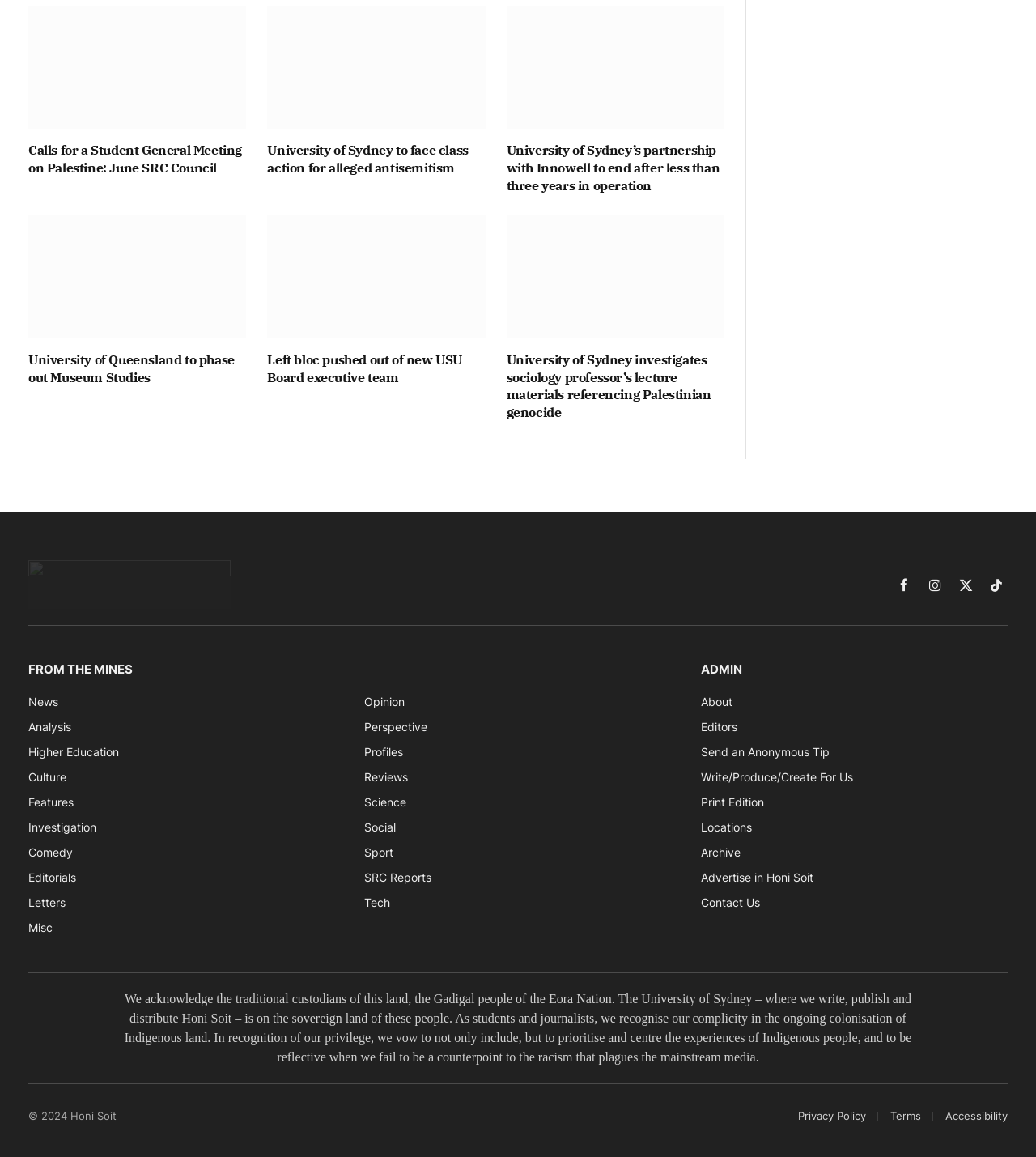Highlight the bounding box coordinates of the region I should click on to meet the following instruction: "Click on the link to read about Calls for a Student General Meeting on Palestine".

[0.027, 0.005, 0.238, 0.111]